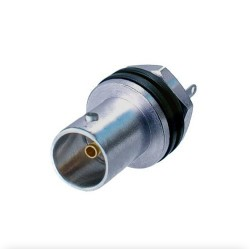What is the price of the Neutrik NBB75SI BNC Bulkhead connector?
Look at the screenshot and provide an in-depth answer.

The caption explicitly states the price of the item, which is $10.59, making it easy to determine the answer to this question.